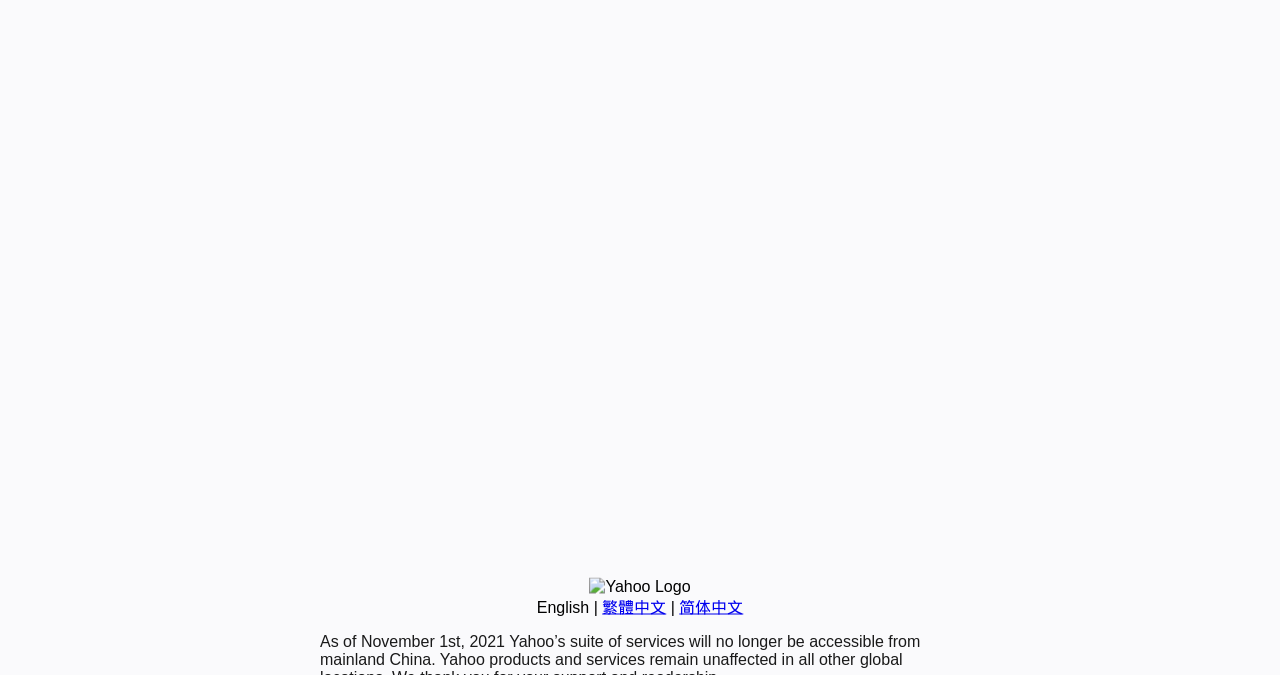Extract the bounding box for the UI element that matches this description: "简体中文".

[0.531, 0.887, 0.581, 0.912]